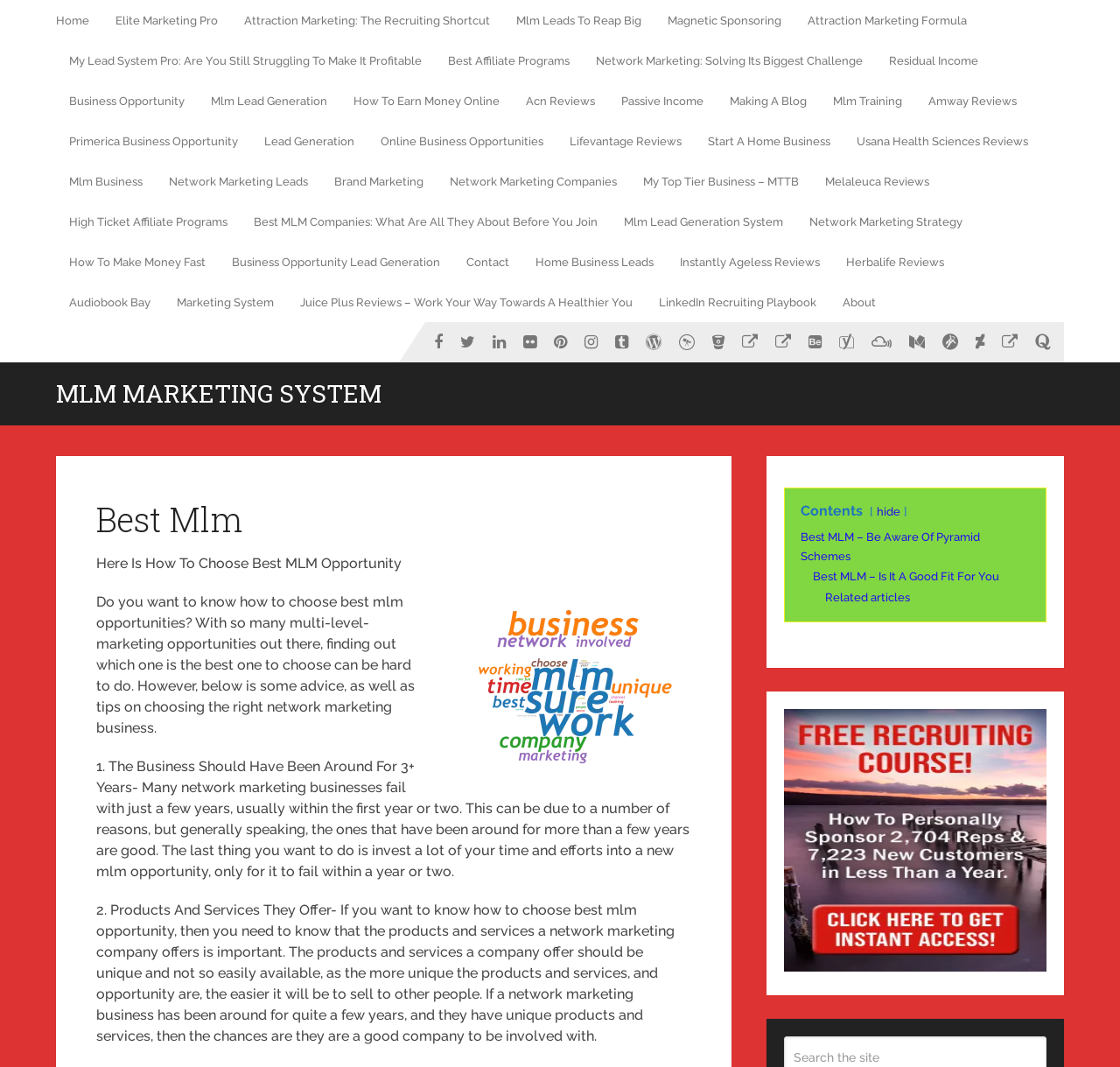Please locate the bounding box coordinates of the element that should be clicked to complete the given instruction: "Click on 'Home'".

[0.05, 0.0, 0.091, 0.038]